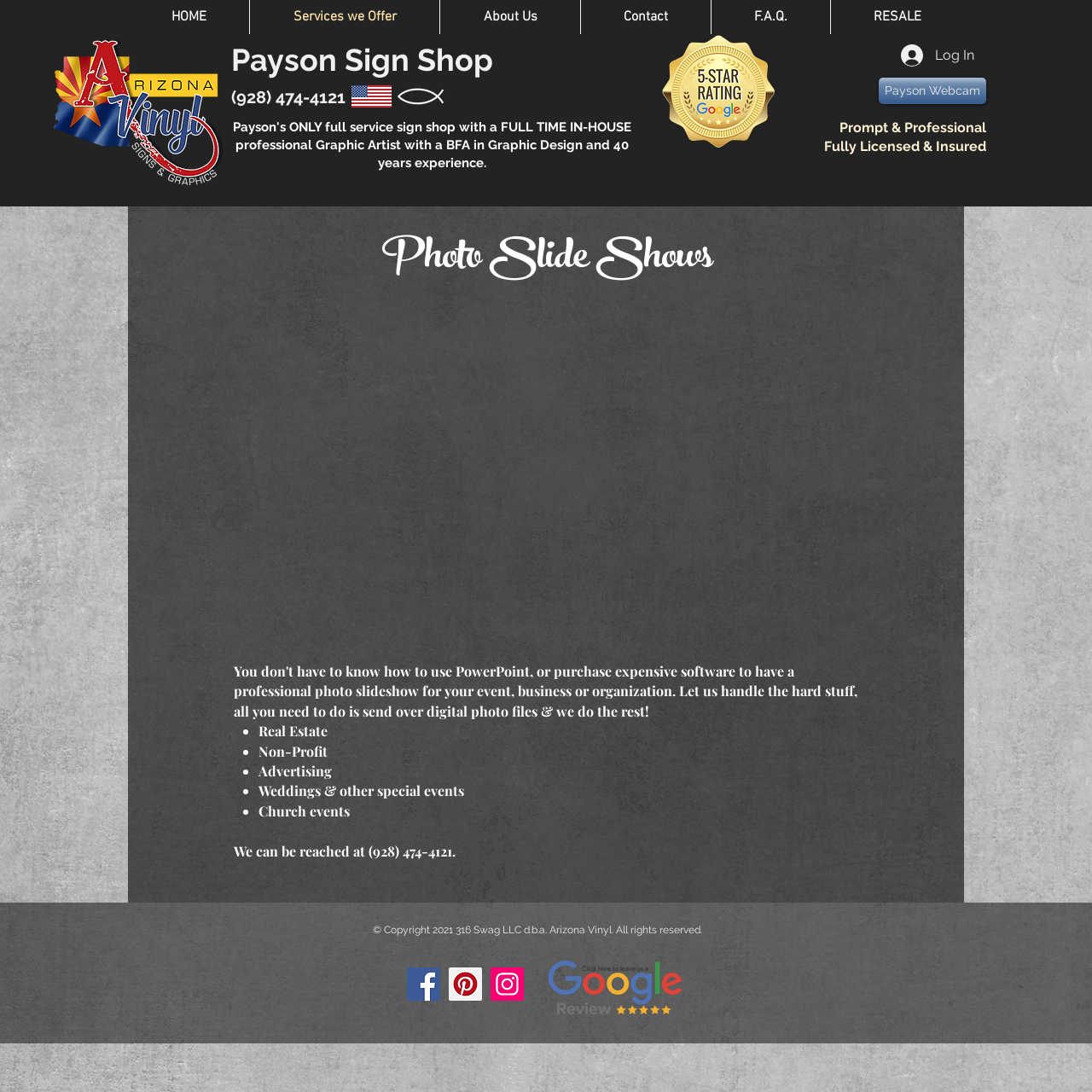Based on the provided description, "aria-label="Facebook"", find the bounding box of the corresponding UI element in the screenshot.

[0.373, 0.886, 0.403, 0.916]